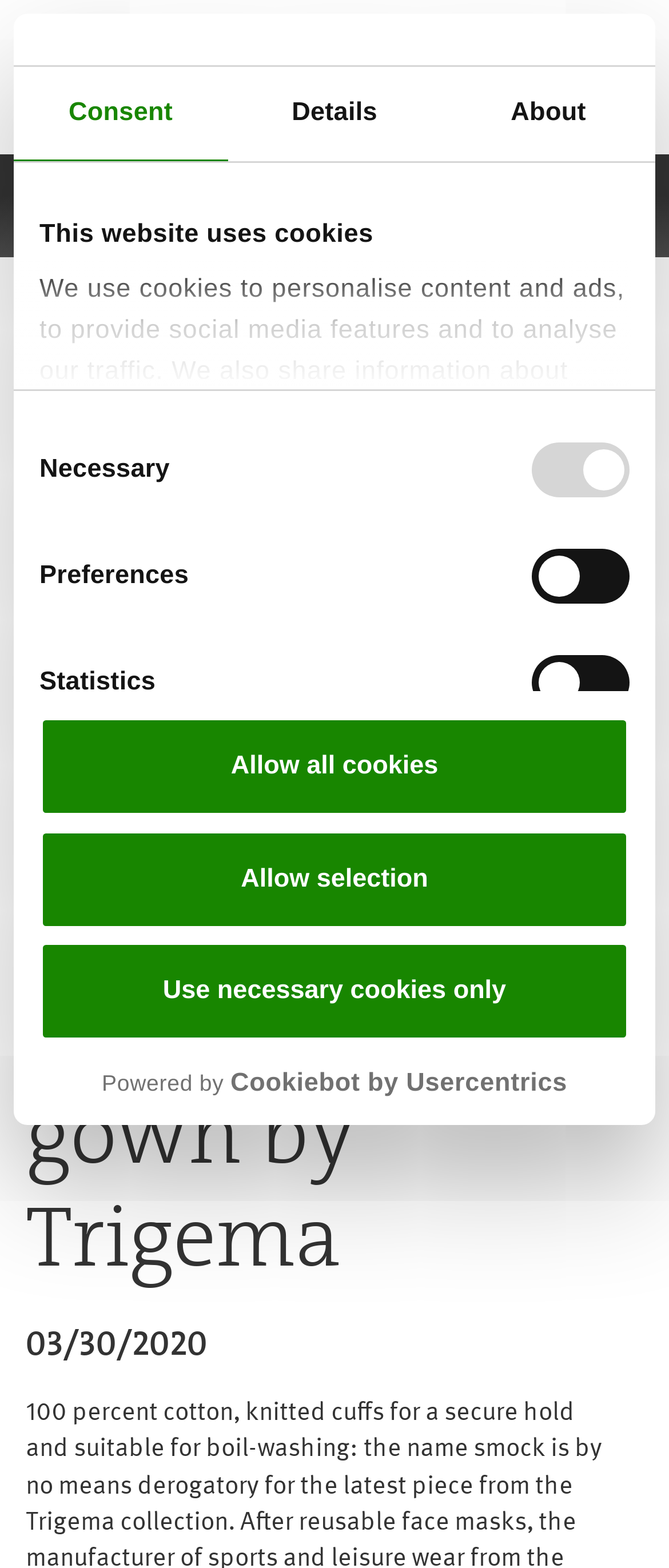Find the bounding box coordinates of the clickable area that will achieve the following instruction: "Click the 'Allow selection' button".

[0.059, 0.529, 0.941, 0.592]